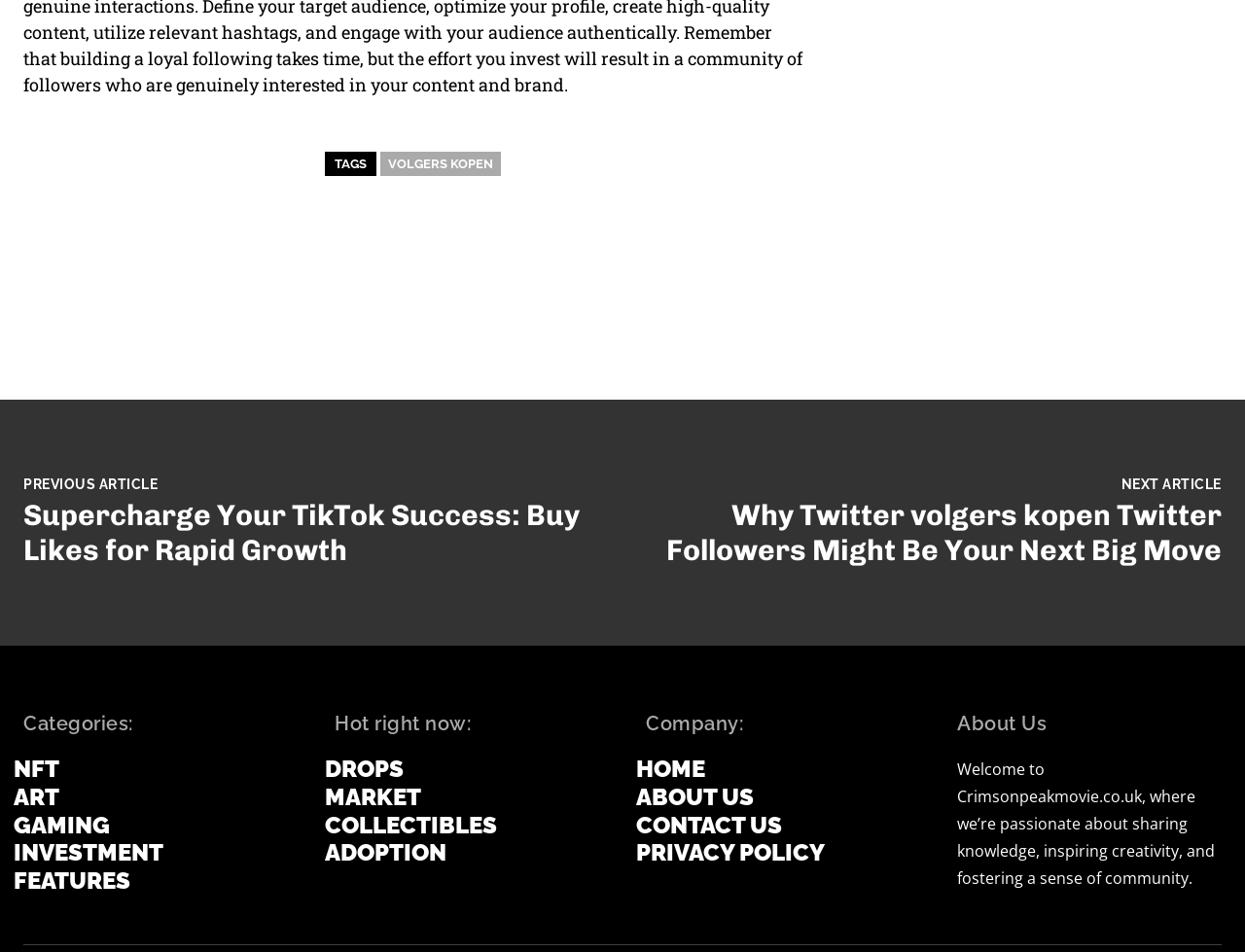Locate the bounding box coordinates of the area where you should click to accomplish the instruction: "Read the article about Supercharge Your TikTok Success".

[0.019, 0.523, 0.466, 0.597]